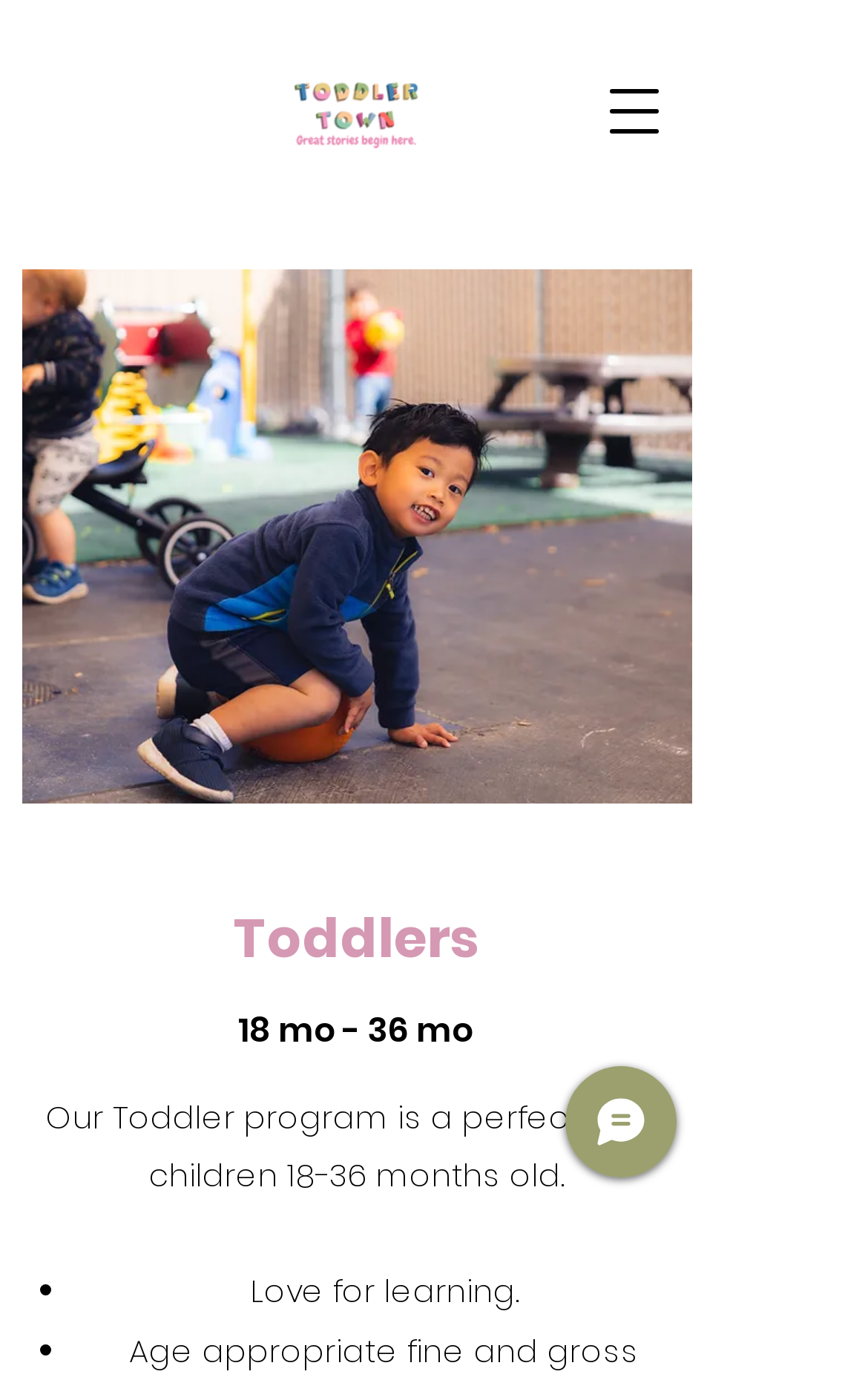Answer the question below in one word or phrase:
What is the purpose of the button at the bottom of the webpage?

To chat